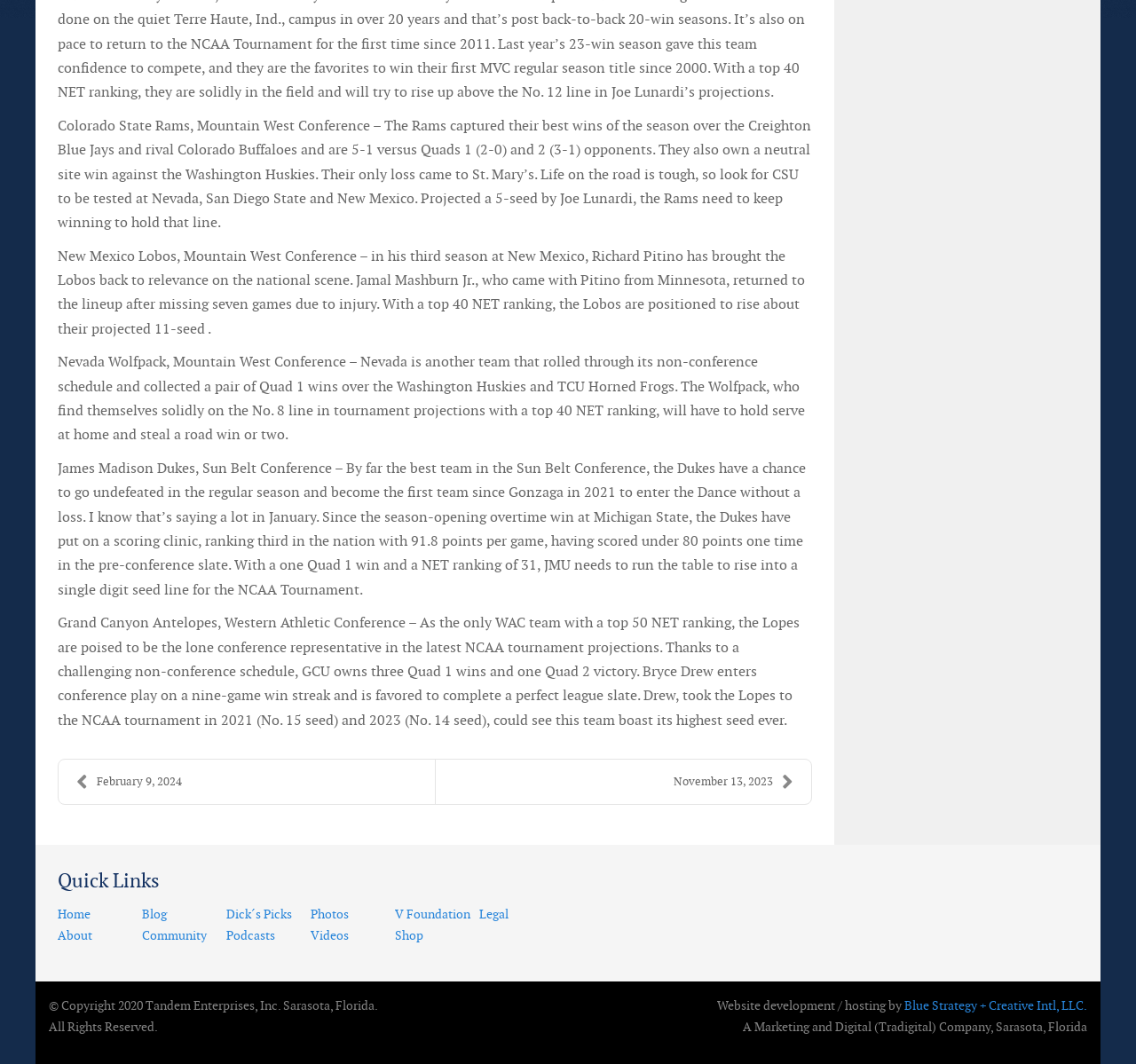What is the ranking of James Madison Dukes in the nation?
Respond to the question with a single word or phrase according to the image.

3